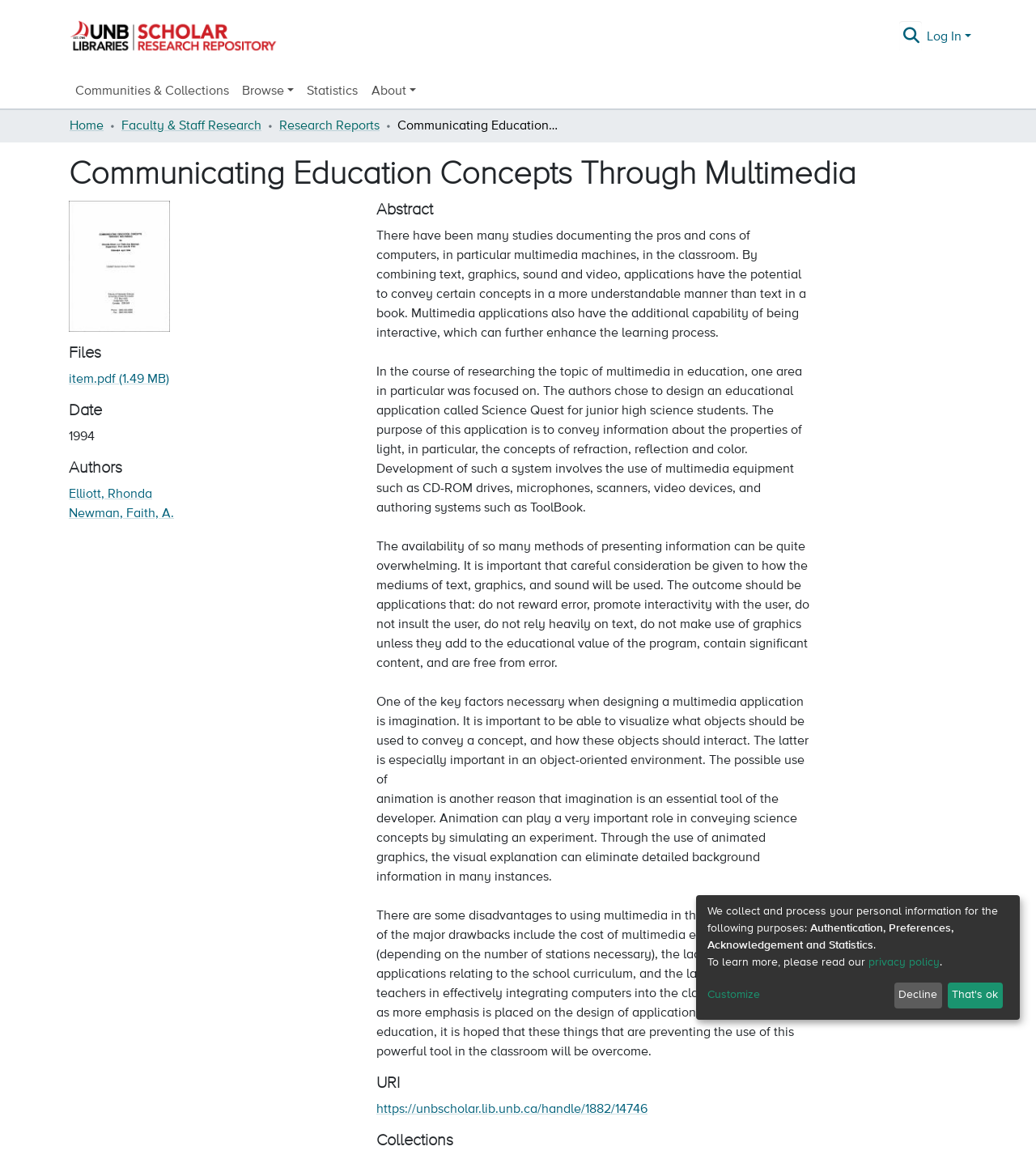Find the bounding box coordinates for the element that must be clicked to complete the instruction: "Search for something". The coordinates should be four float numbers between 0 and 1, indicated as [left, top, right, bottom].

[0.868, 0.018, 0.89, 0.045]